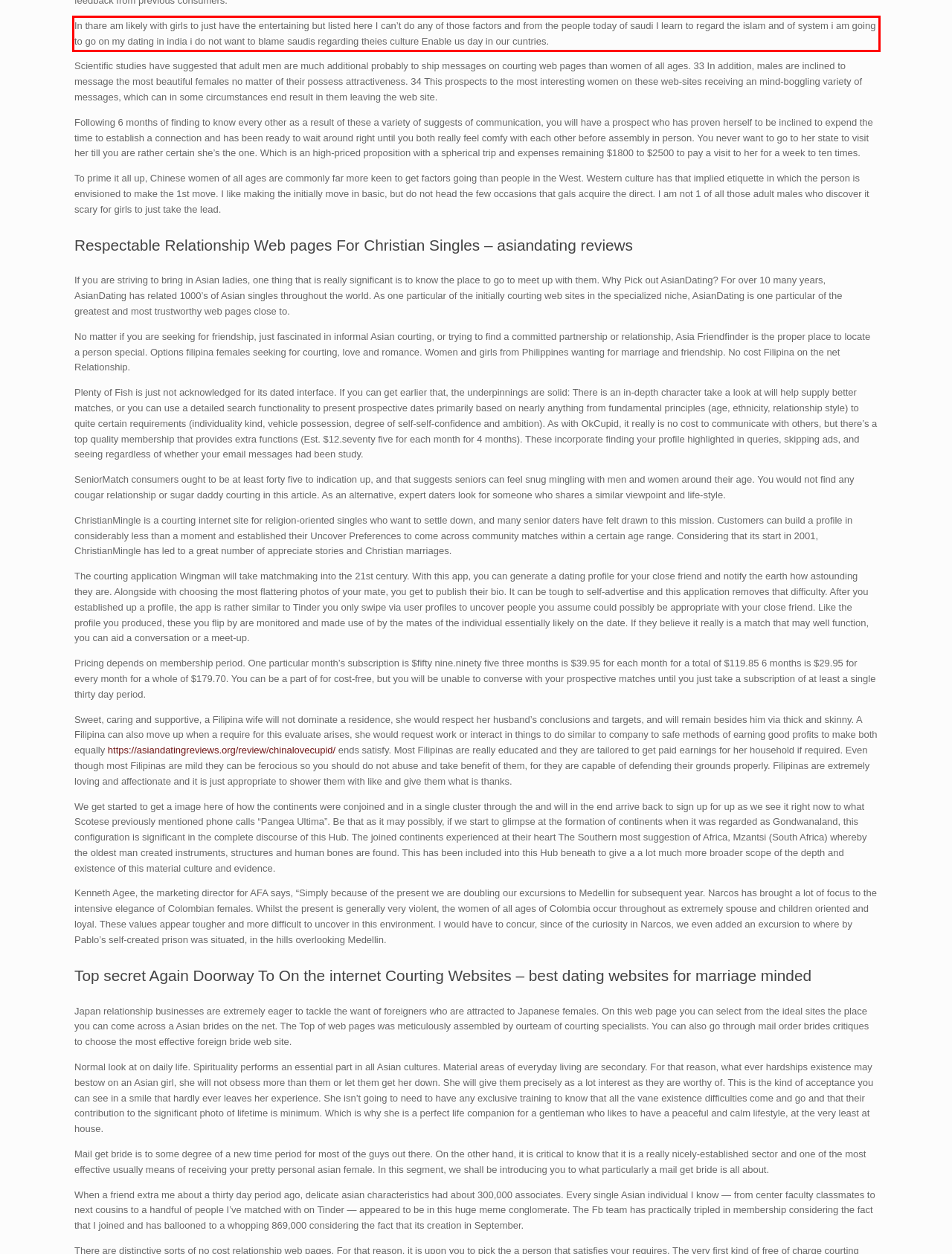Please analyze the provided webpage screenshot and perform OCR to extract the text content from the red rectangle bounding box.

In thare am likely with girls to just have the entertaining but listed here I can’t do any of those factors and from the people today of saudi I learn to regard the islam and of system i am going to go on my dating in india i do not want to blame saudis regarding theies culture Enable us day in our cuntries.